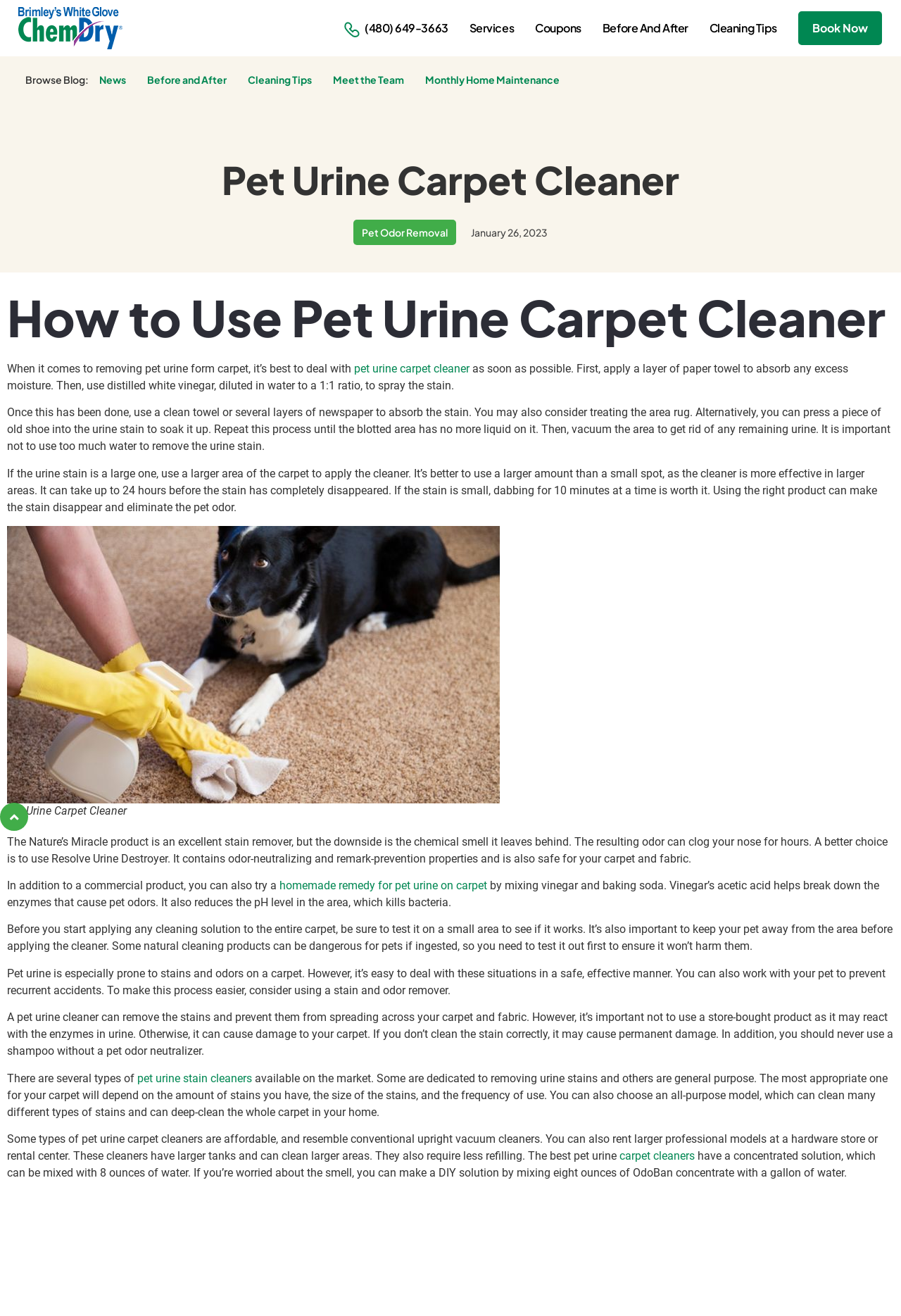Use a single word or phrase to answer the question: What is the purpose of using a clean towel or newspaper to absorb the stain?

to absorb excess moisture